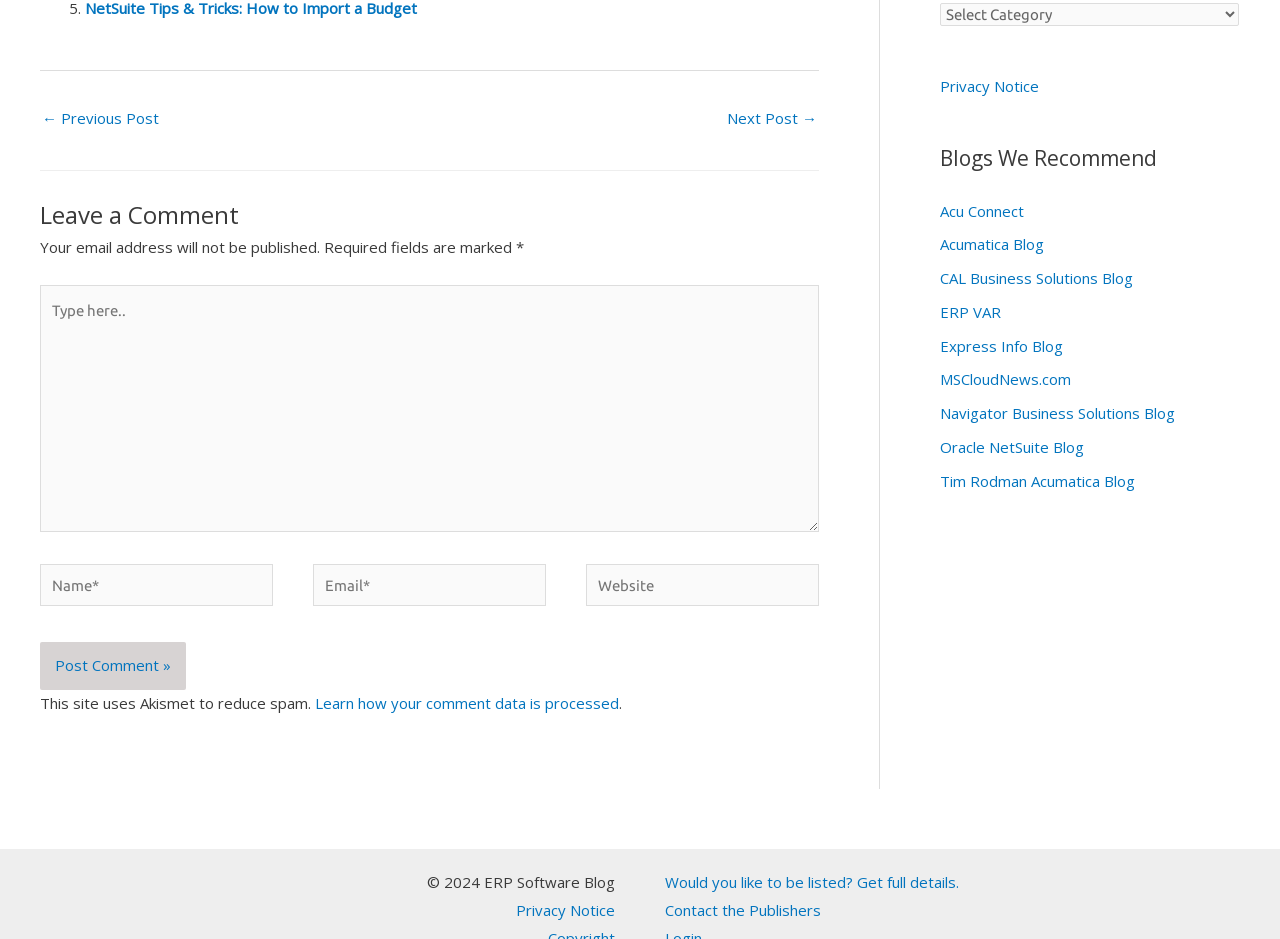Can you pinpoint the bounding box coordinates for the clickable element required for this instruction: "Enter your name"? The coordinates should be four float numbers between 0 and 1, i.e., [left, top, right, bottom].

[0.031, 0.601, 0.213, 0.645]